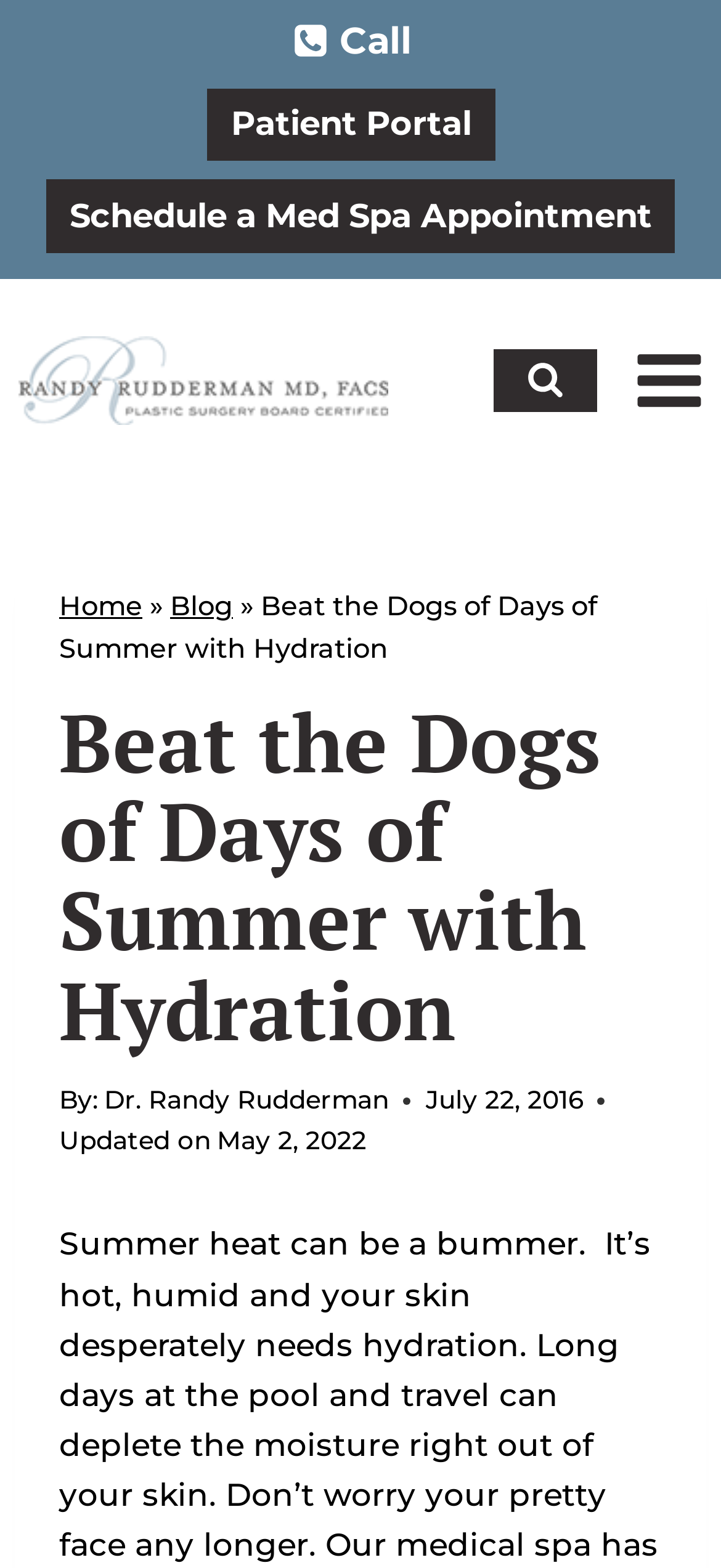How many top-level links are present?
Using the image as a reference, answer with just one word or a short phrase.

3